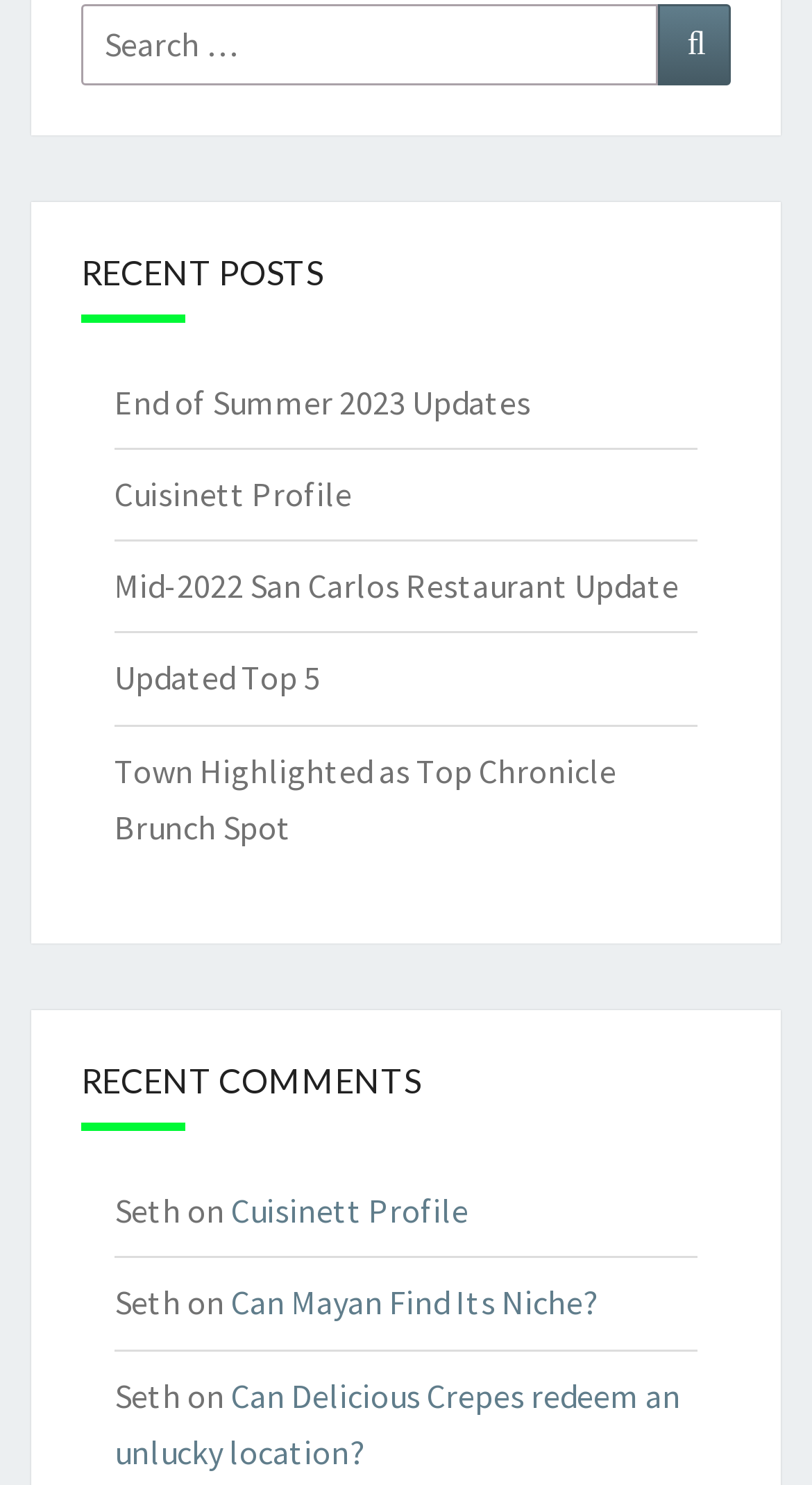How many recent comments are listed?
Use the information from the screenshot to give a comprehensive response to the question.

I counted the number of comments under the 'RECENT COMMENTS' heading, and there are 2 comments.